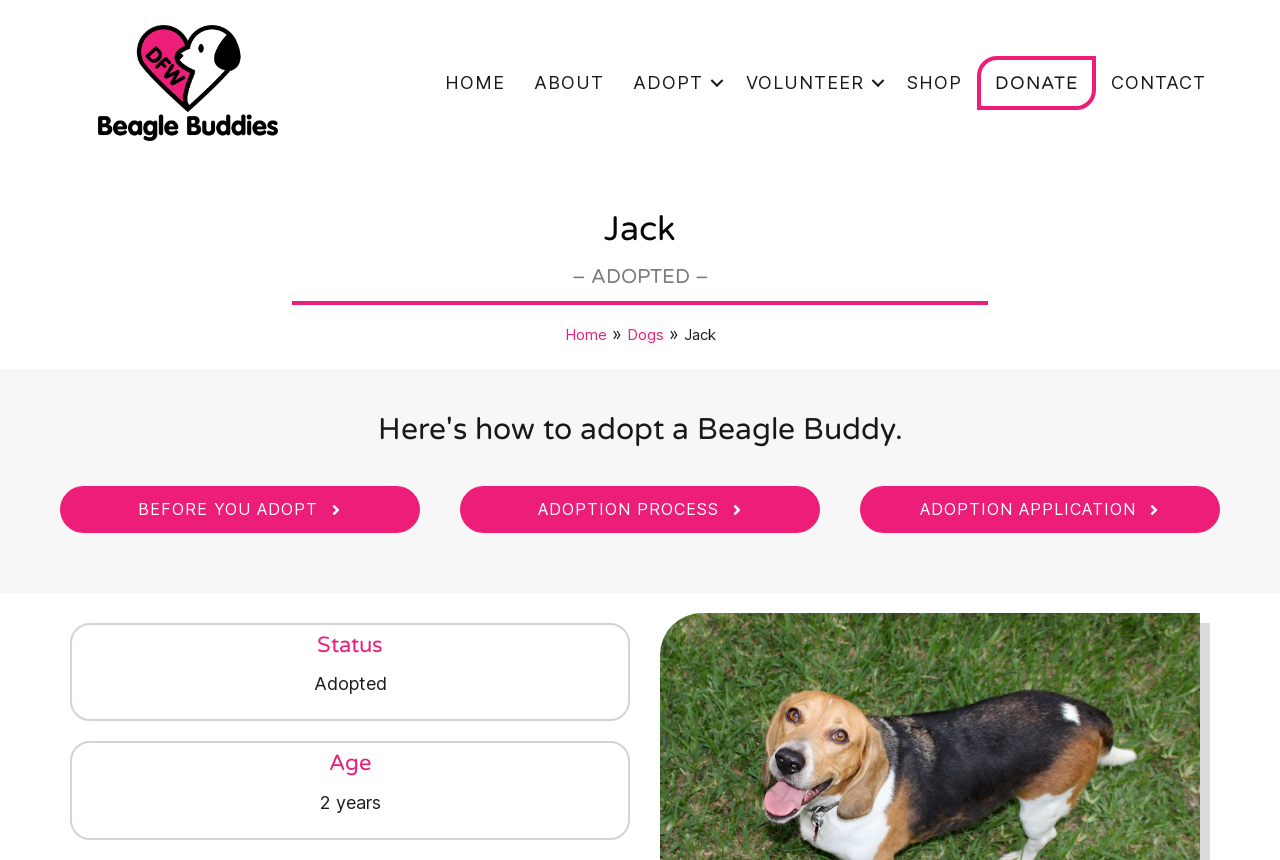Locate the bounding box coordinates of the area to click to fulfill this instruction: "contact us". The bounding box should be presented as four float numbers between 0 and 1, in the order [left, top, right, bottom].

[0.857, 0.07, 0.953, 0.123]